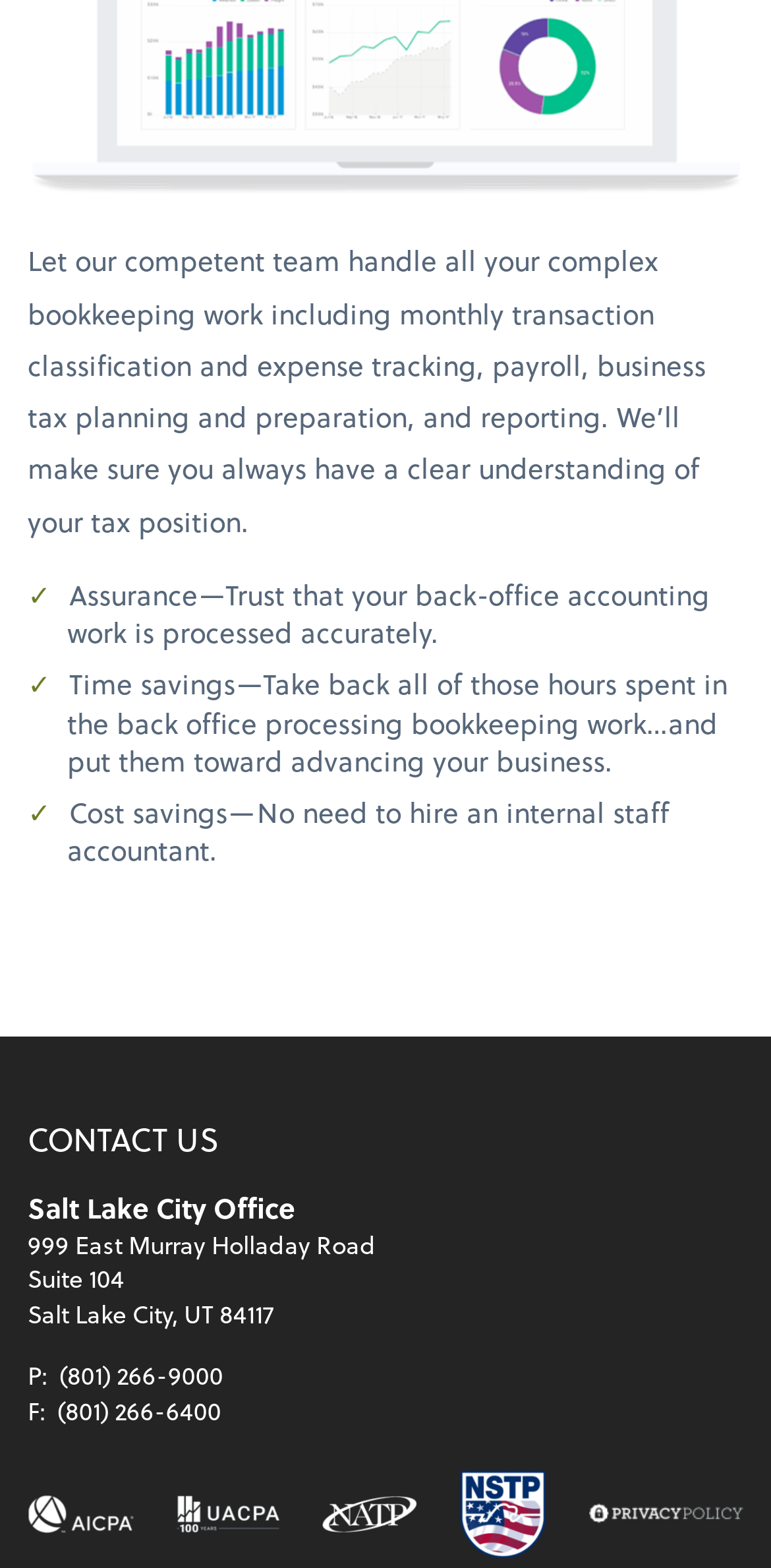What professional associations are they affiliated with?
Based on the visual details in the image, please answer the question thoroughly.

The company is affiliated with several professional associations, including AICPA, Utah Association of CPAs, and NATP, as indicated by the logos and links at the bottom of the webpage.